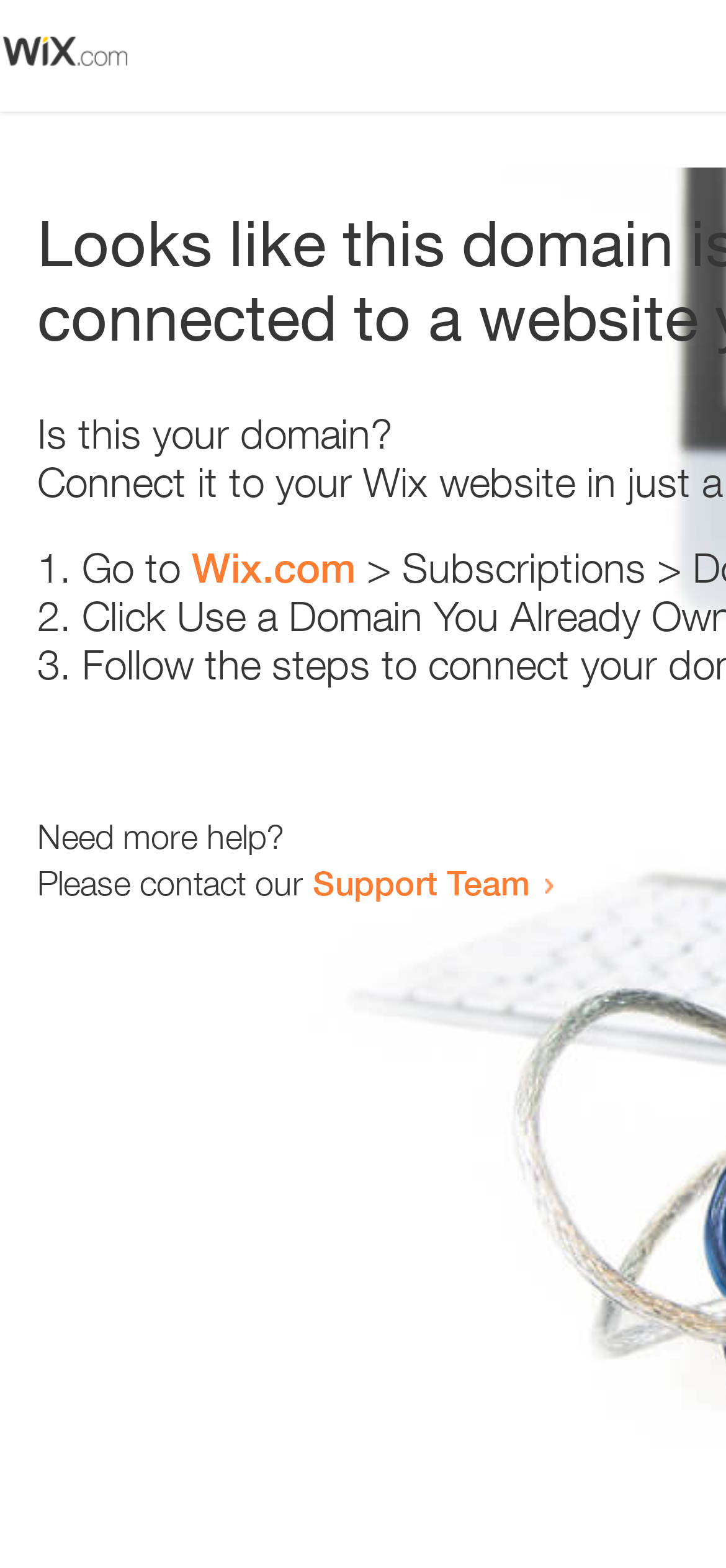Please give a concise answer to this question using a single word or phrase: 
How many steps are provided to resolve the issue?

3